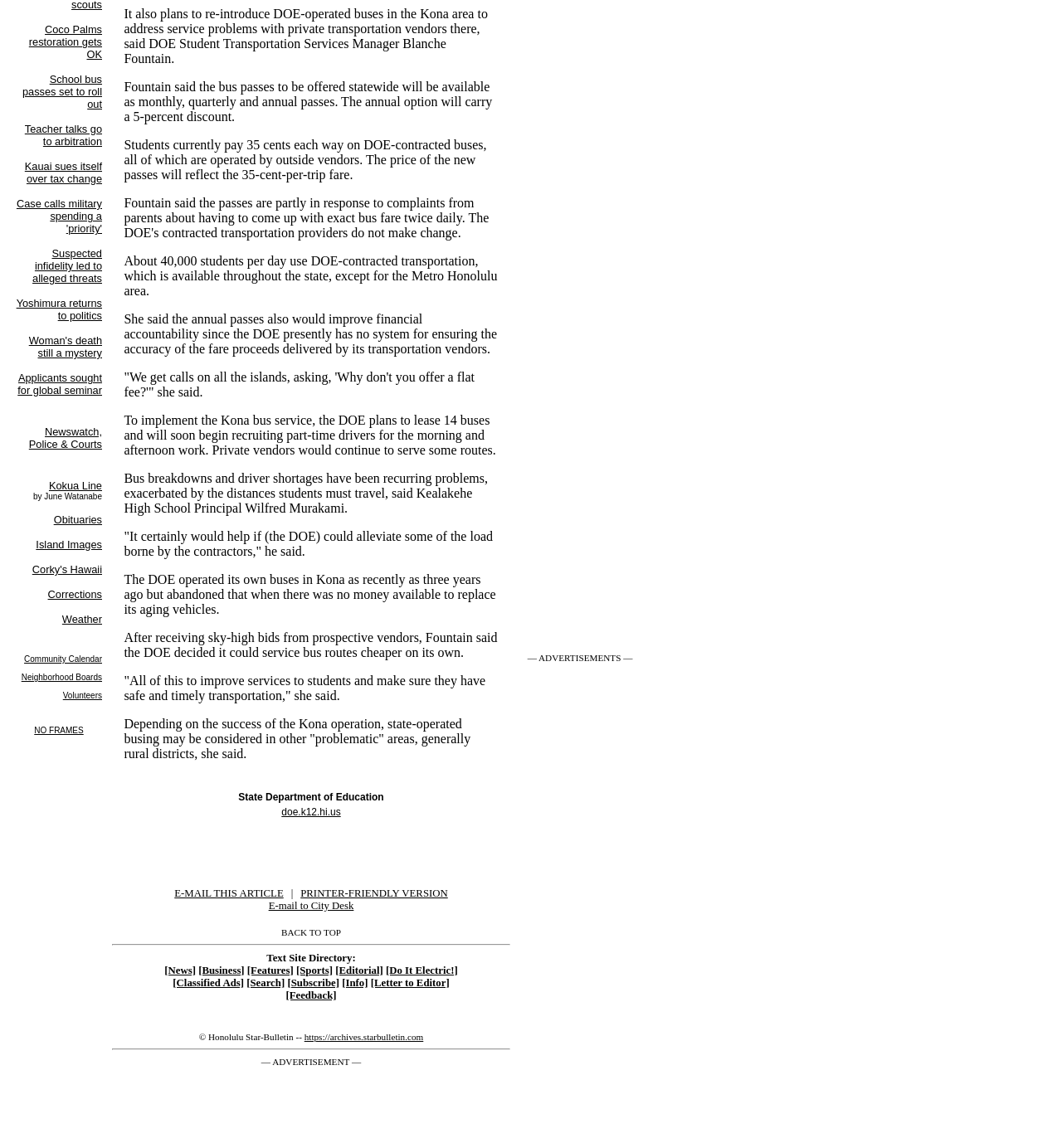Based on the description "E-mail to City Desk", find the bounding box of the specified UI element.

[0.253, 0.784, 0.333, 0.794]